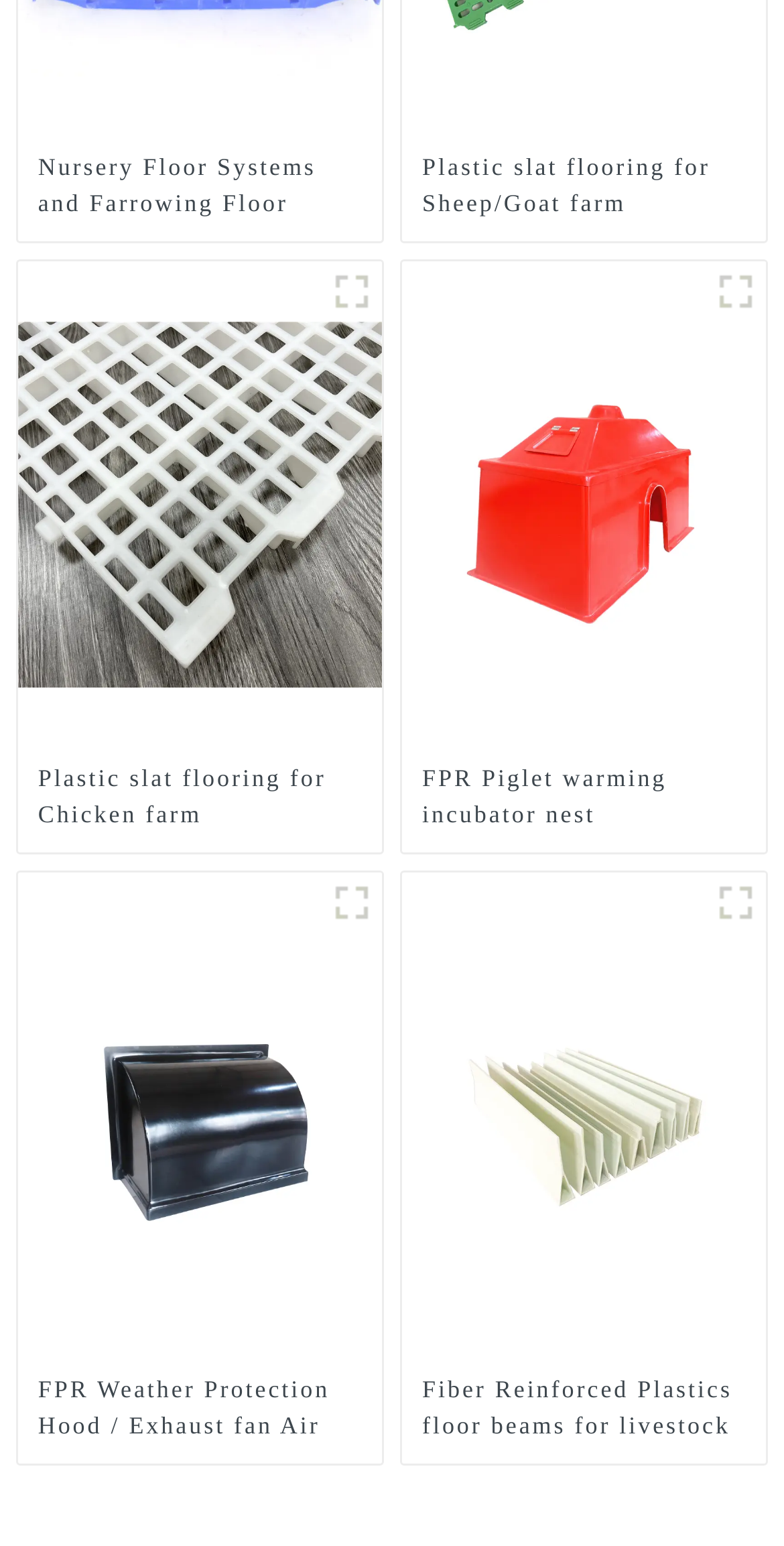Specify the bounding box coordinates of the area to click in order to follow the given instruction: "Check Plastic slat for chicken farm_003."

[0.023, 0.314, 0.487, 0.336]